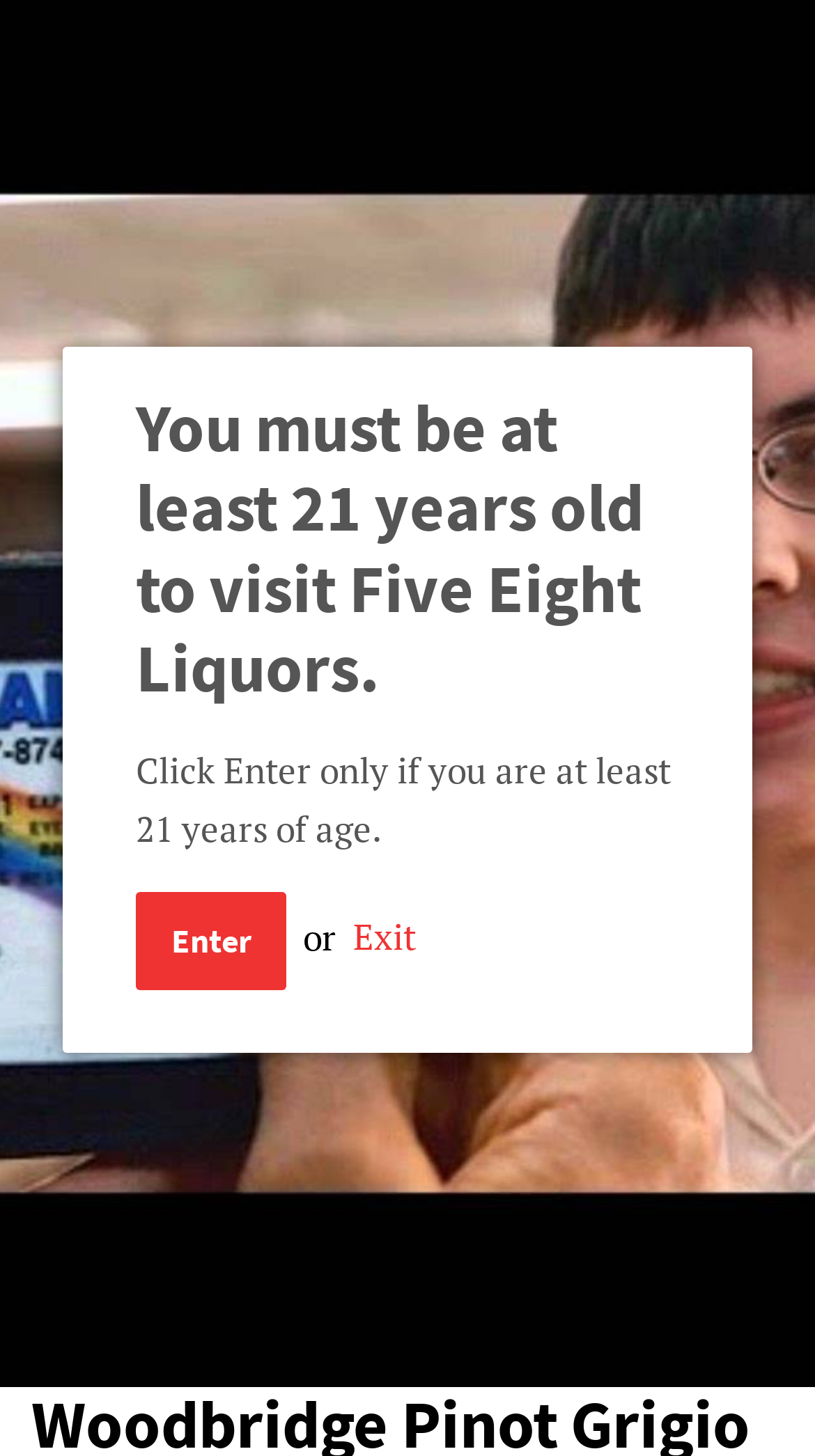Provide an in-depth description of the elements and layout of the webpage.

This webpage is about Woodbridge Pinot Grigio wine, specifically its product page on the Five Eight Liquors website. At the top, there is a warning message stating that visitors must be at least 21 years old to access the site, accompanied by an "Enter" button and an "Exit" link. 

Below this warning, there is a promotional message announcing free delivery on orders over $50. The top navigation bar features a "Menu" button, a "Cart" link, and a link to the Five Eight Liquors homepage. 

The main content area is divided into two sections. On the left, there is a navigation breadcrumbs section with a link to the homepage and a text indicating the current product, Woodbridge Pinot Grigio. On the right, there is a large image of the wine bottle. 

At the very bottom of the page, there is a footer section with the website's name, Five Eight Liquors.